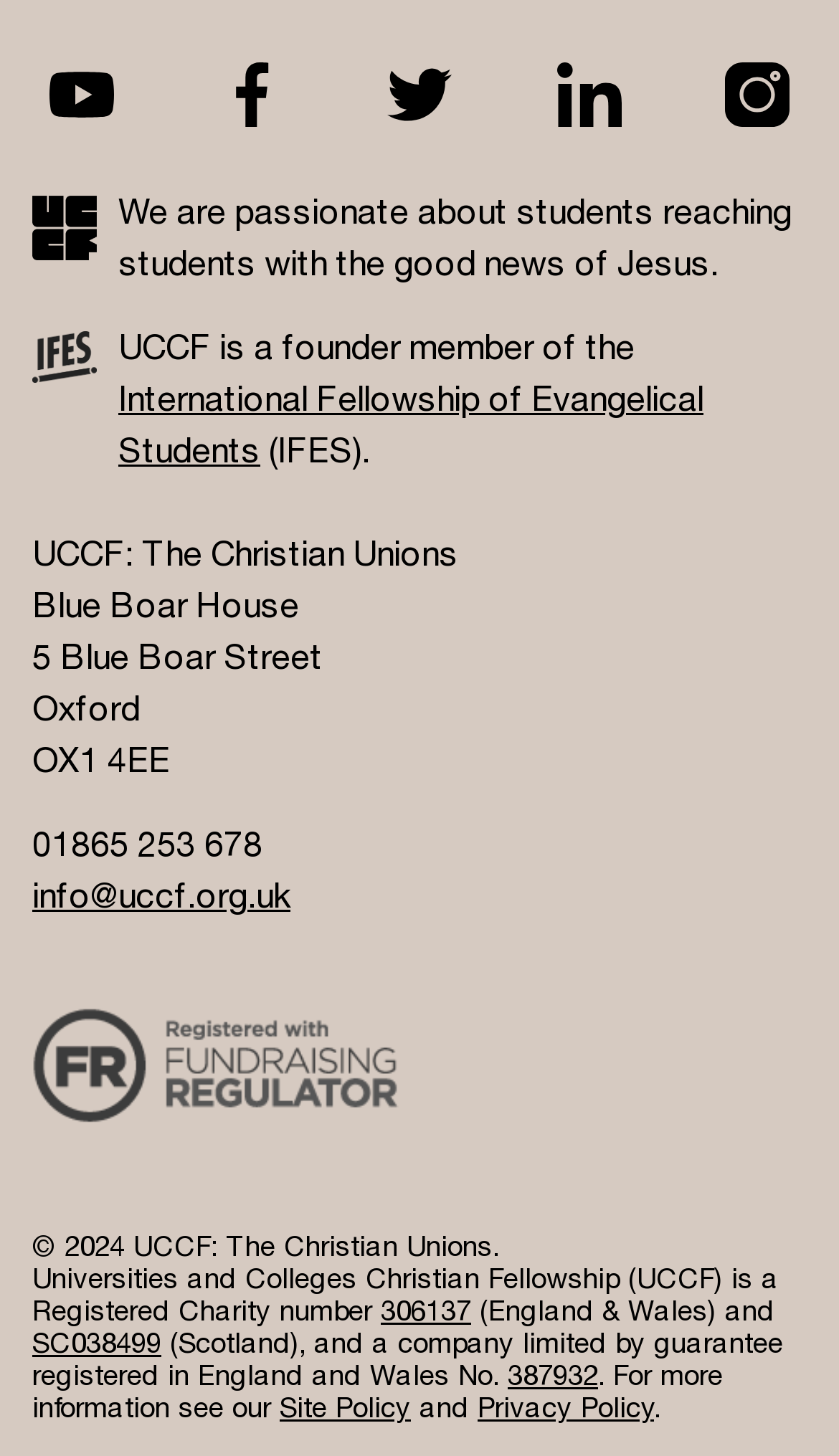Please determine the bounding box coordinates of the section I need to click to accomplish this instruction: "Contact UCCF via email".

[0.038, 0.6, 0.346, 0.628]